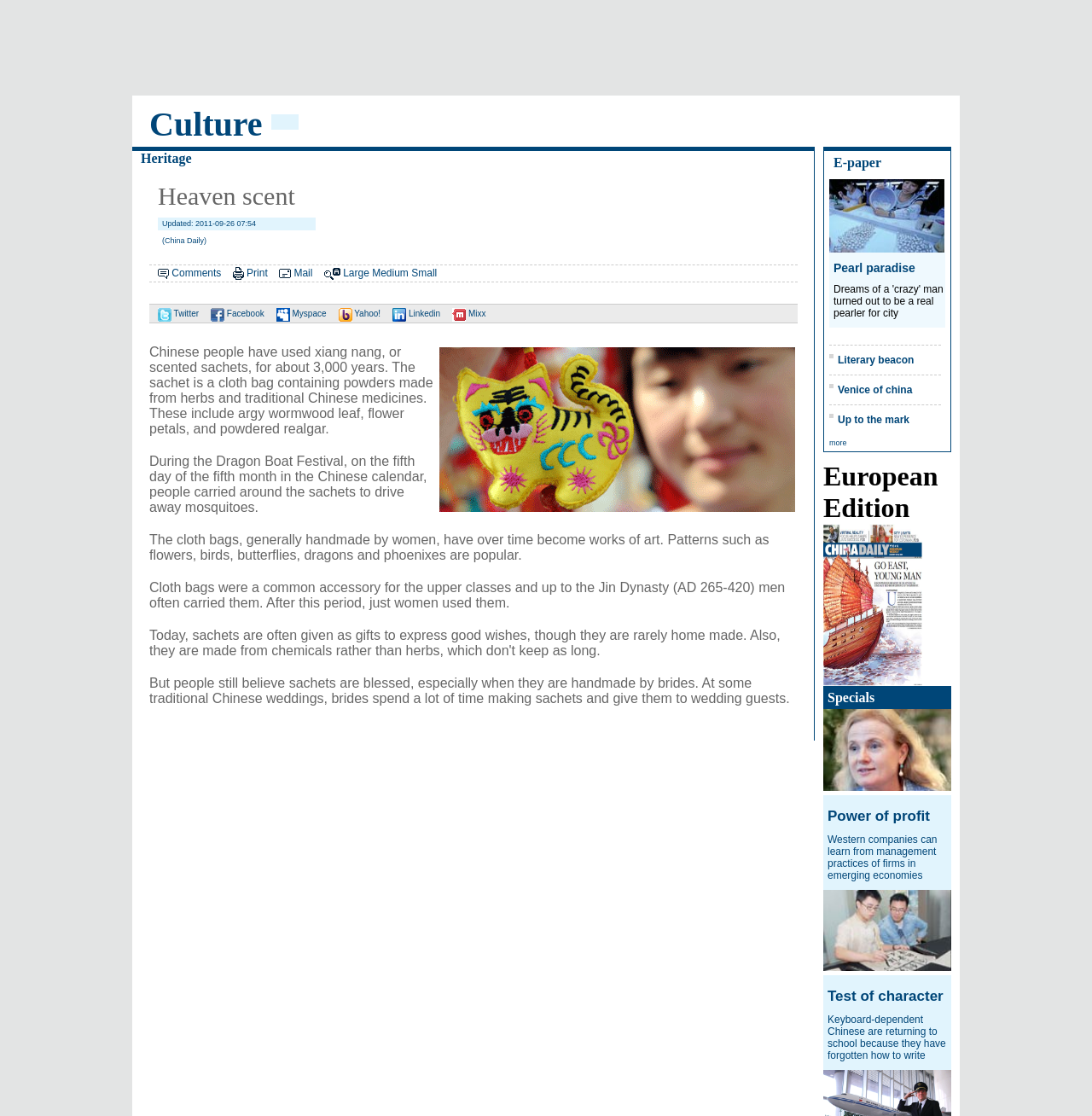Specify the bounding box coordinates of the element's region that should be clicked to achieve the following instruction: "Go to 'Pearl paradise'". The bounding box coordinates consist of four float numbers between 0 and 1, in the format [left, top, right, bottom].

[0.763, 0.234, 0.838, 0.246]